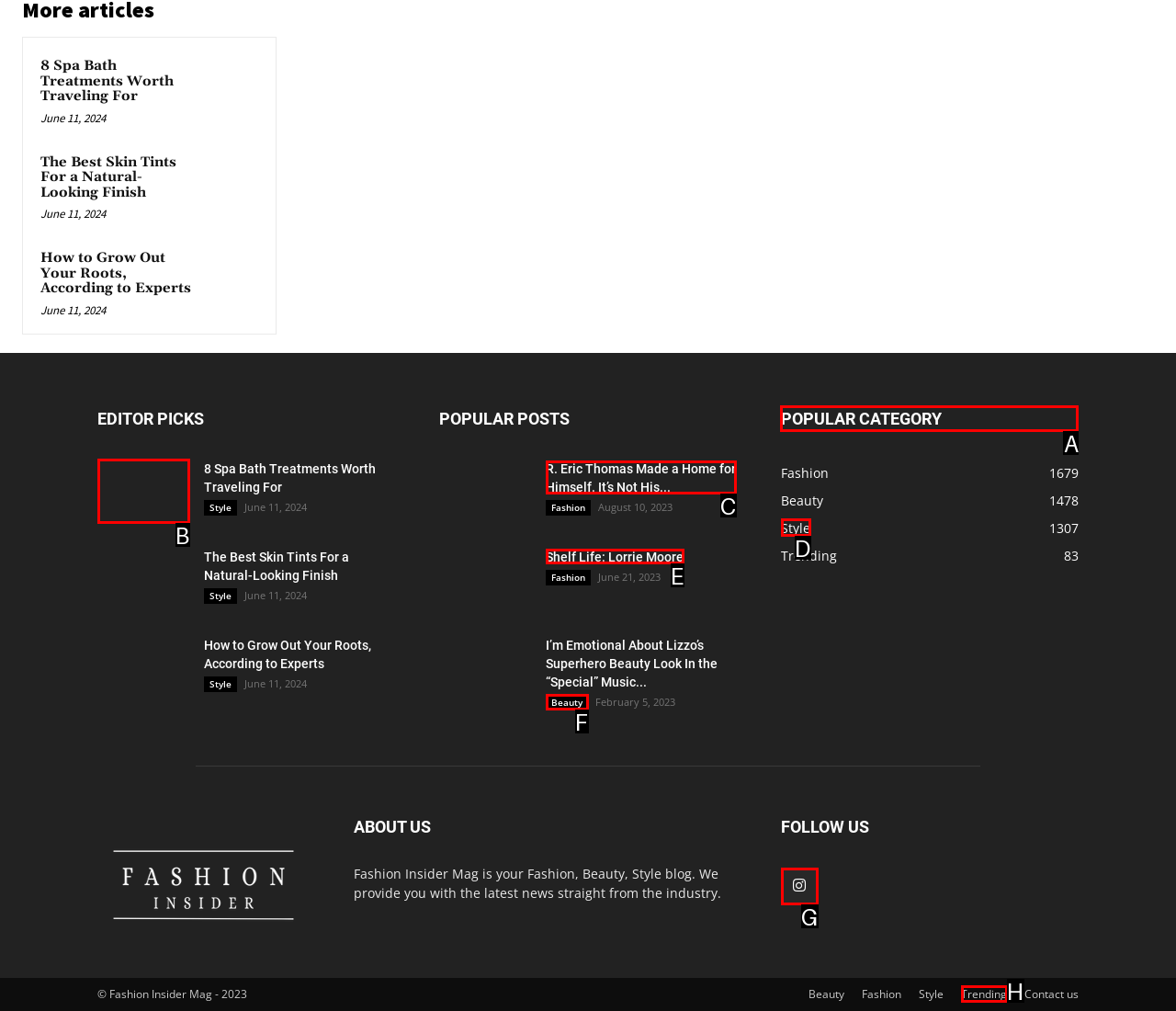Choose the UI element to click on to achieve this task: Browse the 'POPULAR CATEGORY' section. Reply with the letter representing the selected element.

A